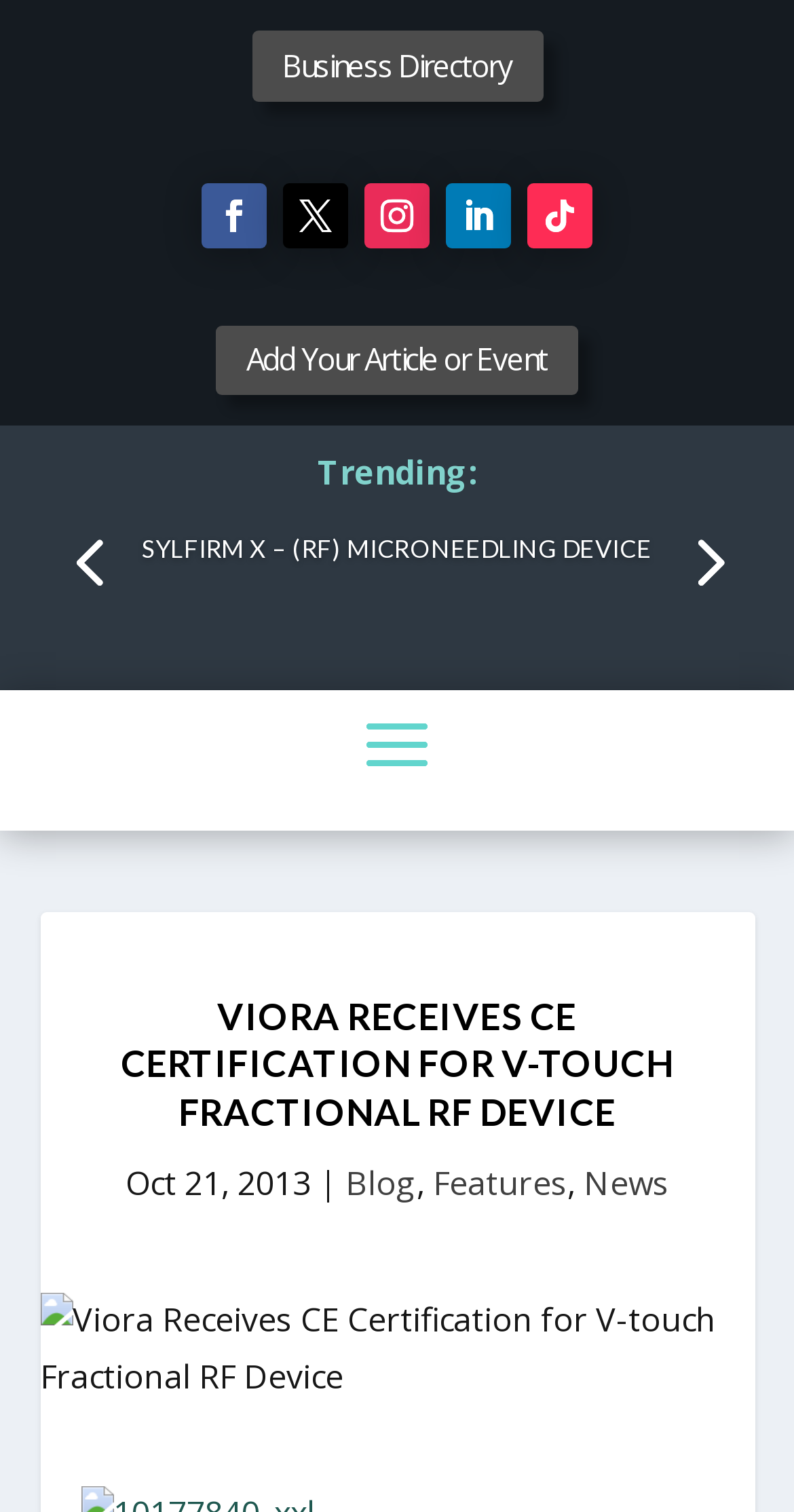Answer the following in one word or a short phrase: 
What is the date of the article?

Oct 21, 2013